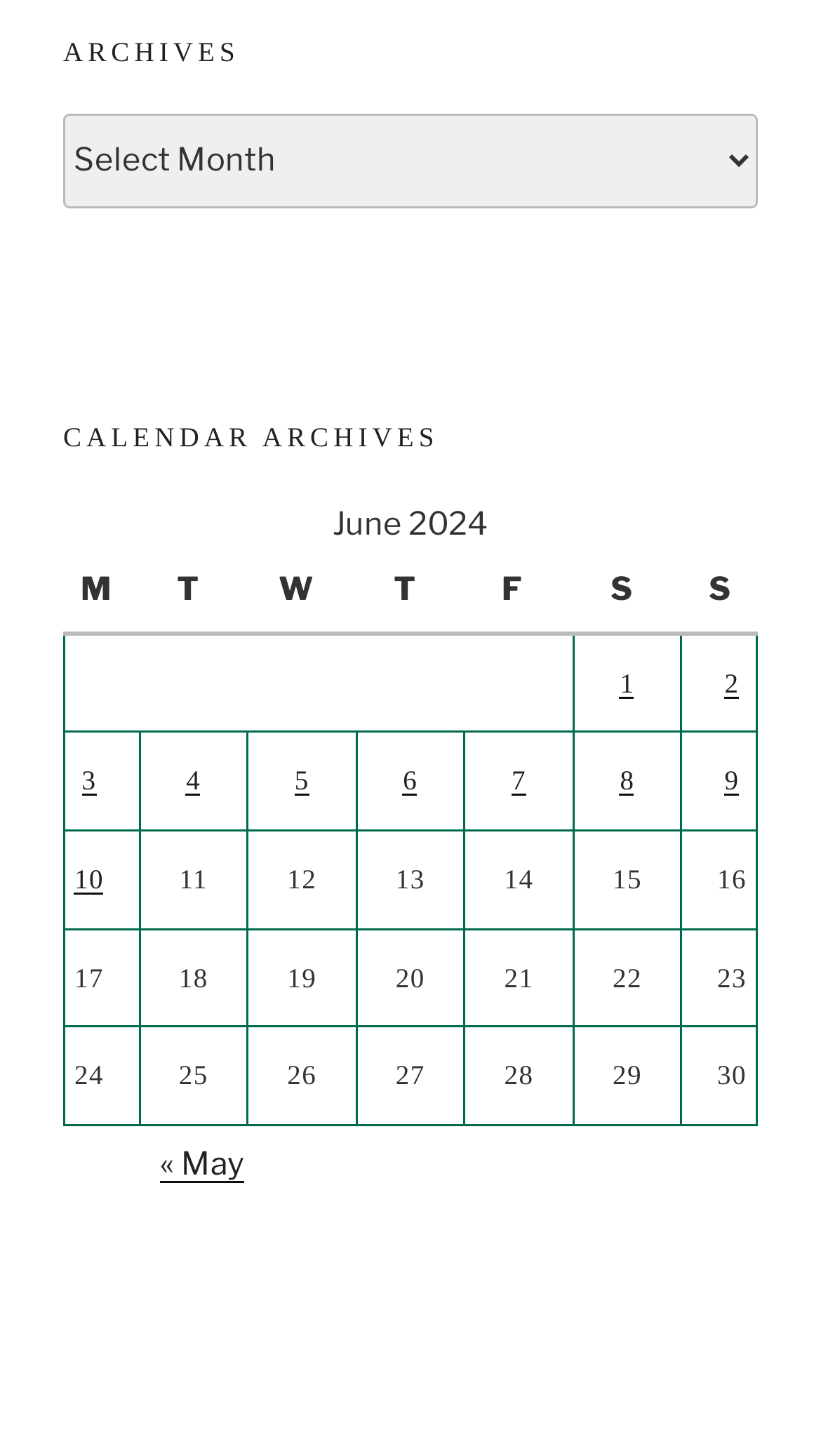Given the element description 10, specify the bounding box coordinates of the corresponding UI element in the format (top-left x, top-left y, bottom-right x, bottom-right y). All values must be between 0 and 1.

[0.091, 0.593, 0.126, 0.615]